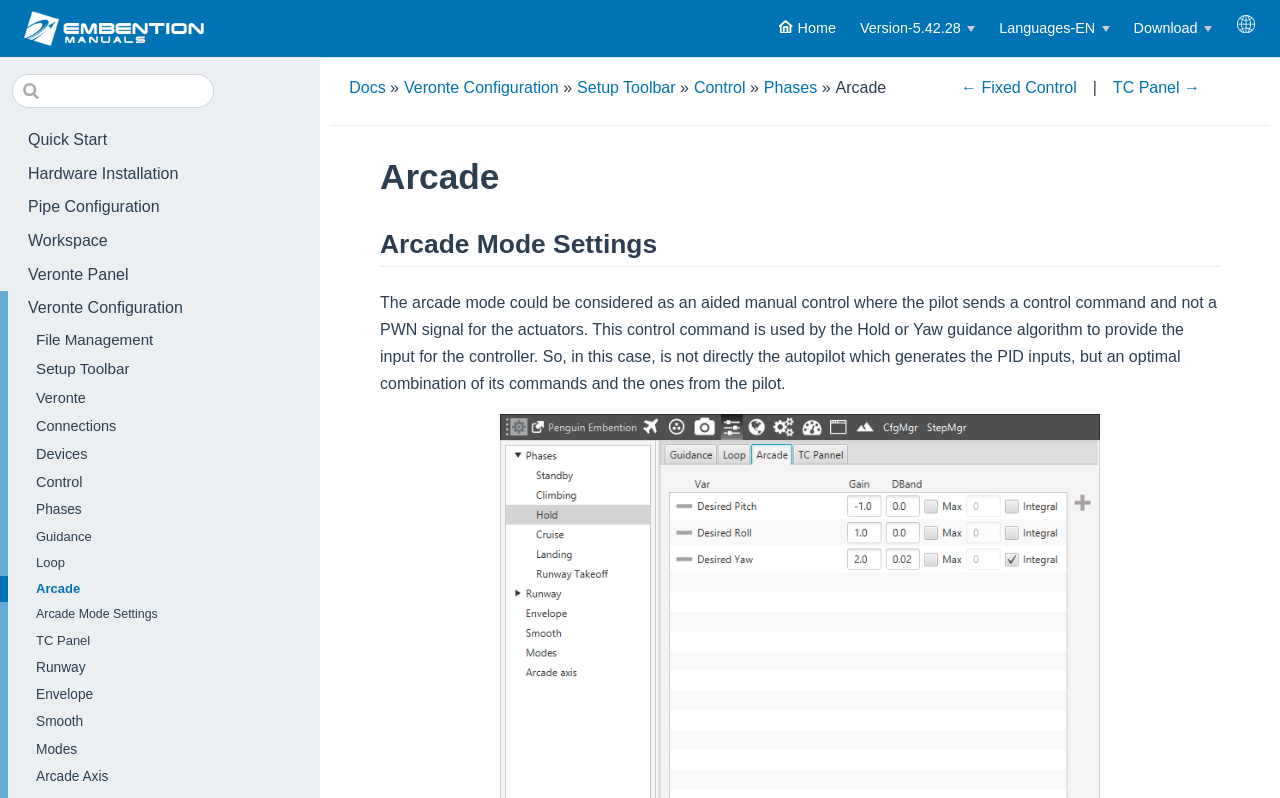Based on the image, provide a detailed response to the question:
What is the current version of the software?

The current version of the software can be found on the top right corner of the webpage, which is 'Version-5.42.28', indicated by the 'Versions' button.